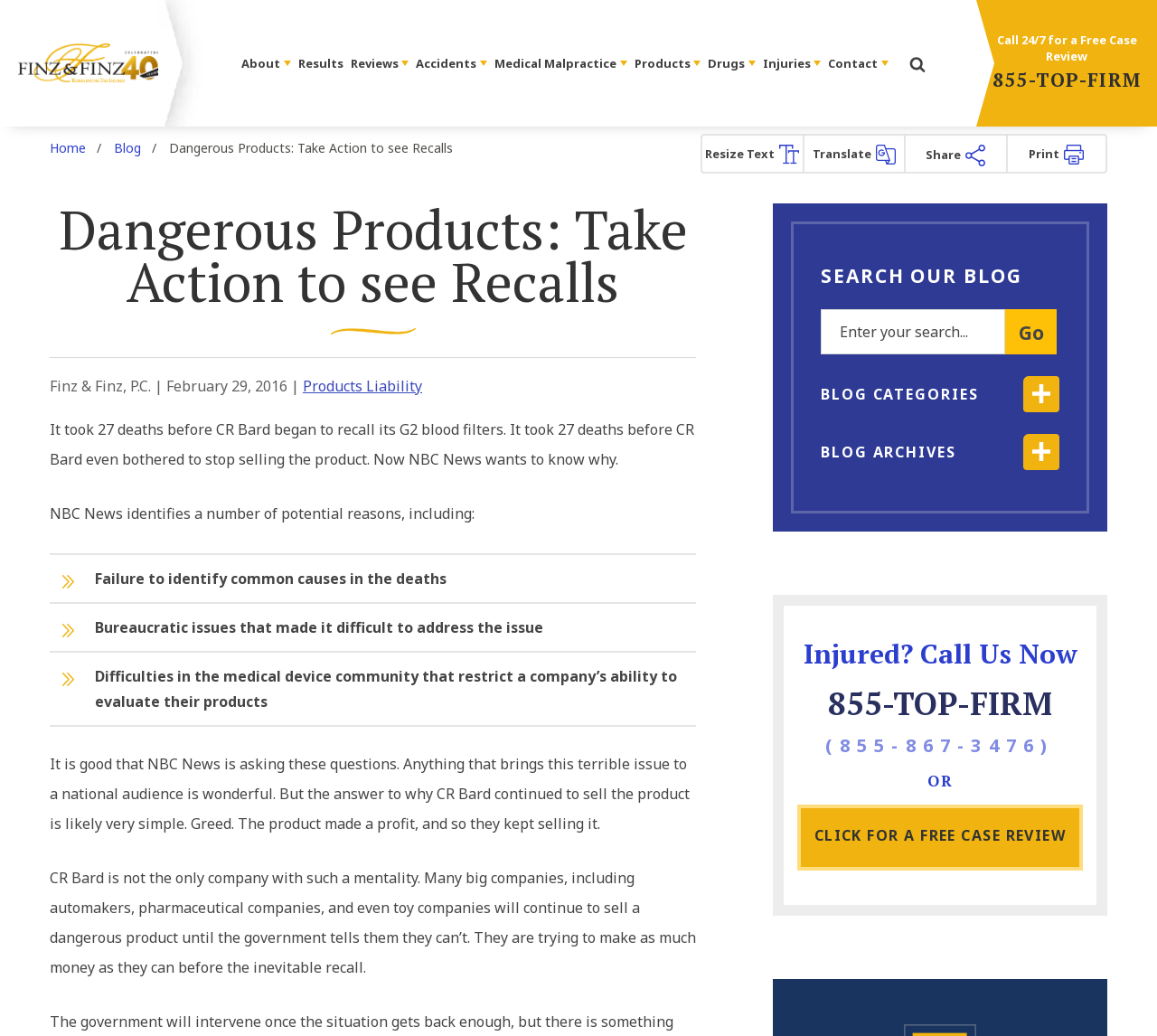Locate the coordinates of the bounding box for the clickable region that fulfills this instruction: "Call 855-TOP-FIRM for a free case review".

[0.858, 0.062, 0.986, 0.092]